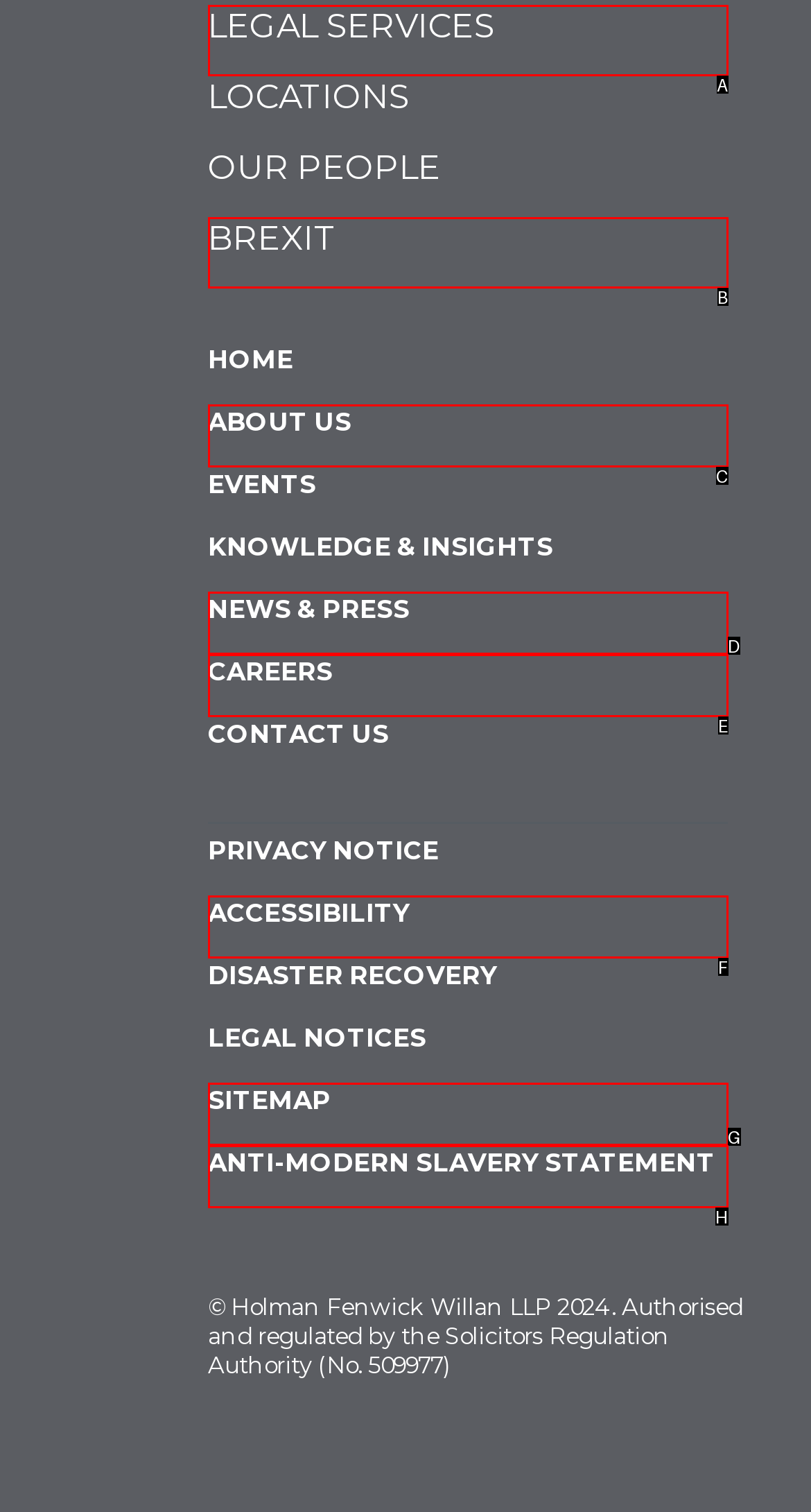Which HTML element among the options matches this description: Legal Services? Answer with the letter representing your choice.

A